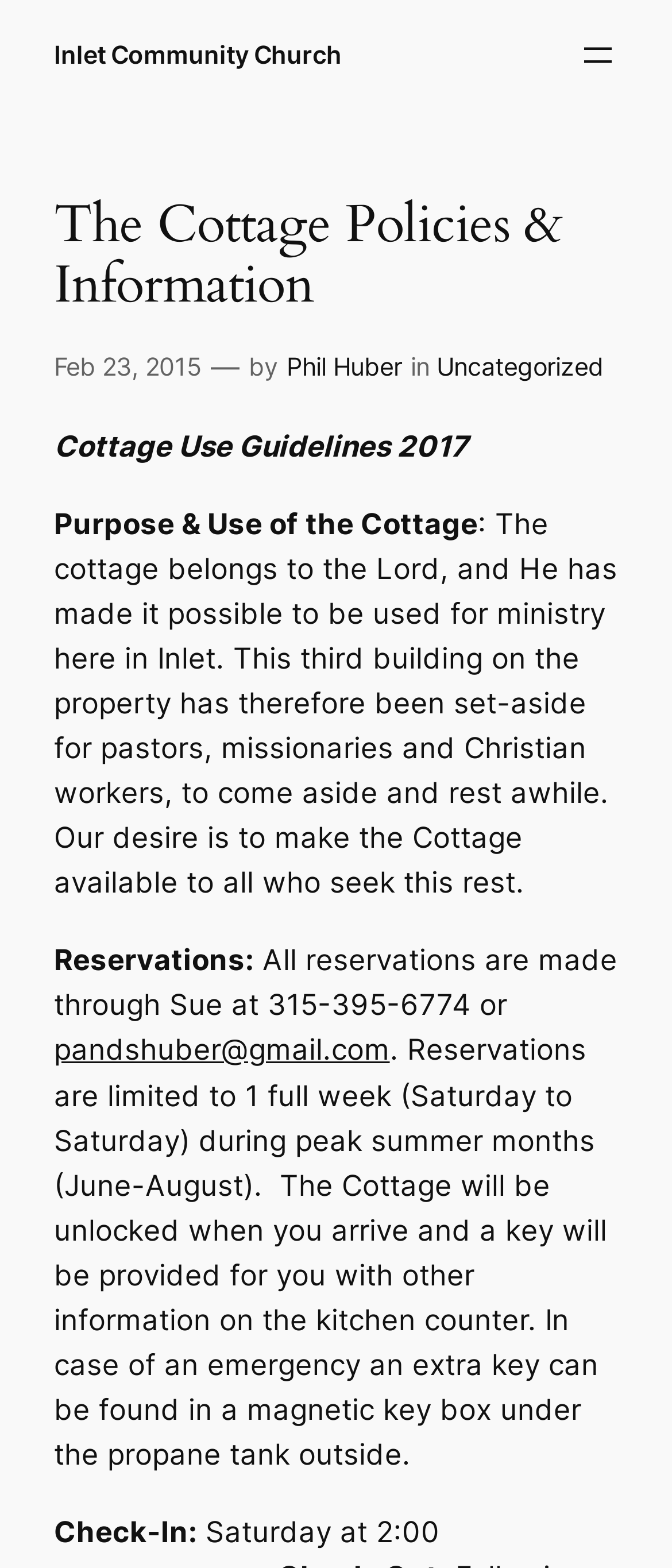Please locate the UI element described by "Feb 23, 2015" and provide its bounding box coordinates.

[0.08, 0.224, 0.3, 0.243]